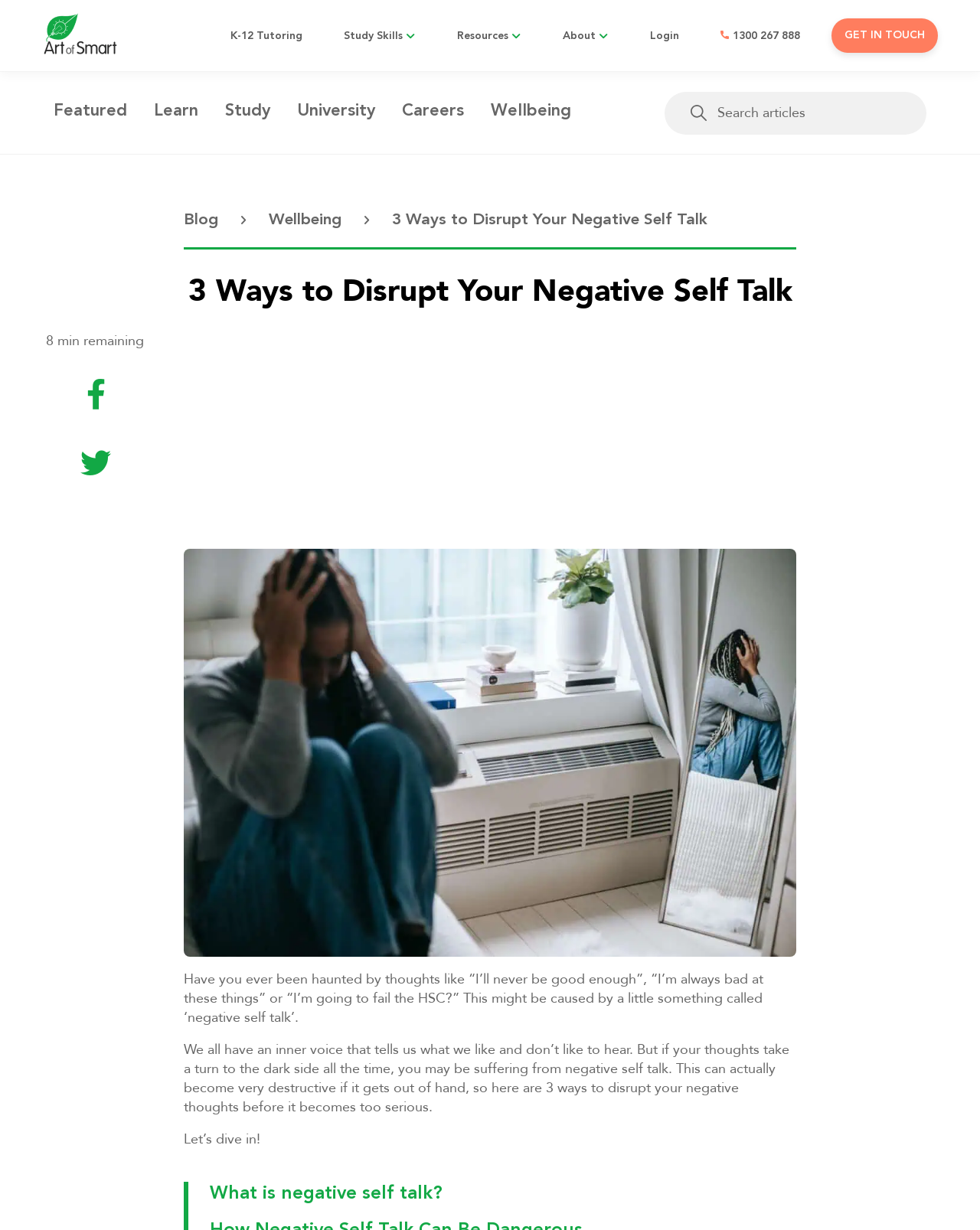Please identify the bounding box coordinates of the element's region that should be clicked to execute the following instruction: "Search for something". The bounding box coordinates must be four float numbers between 0 and 1, i.e., [left, top, right, bottom].

[0.678, 0.074, 0.945, 0.109]